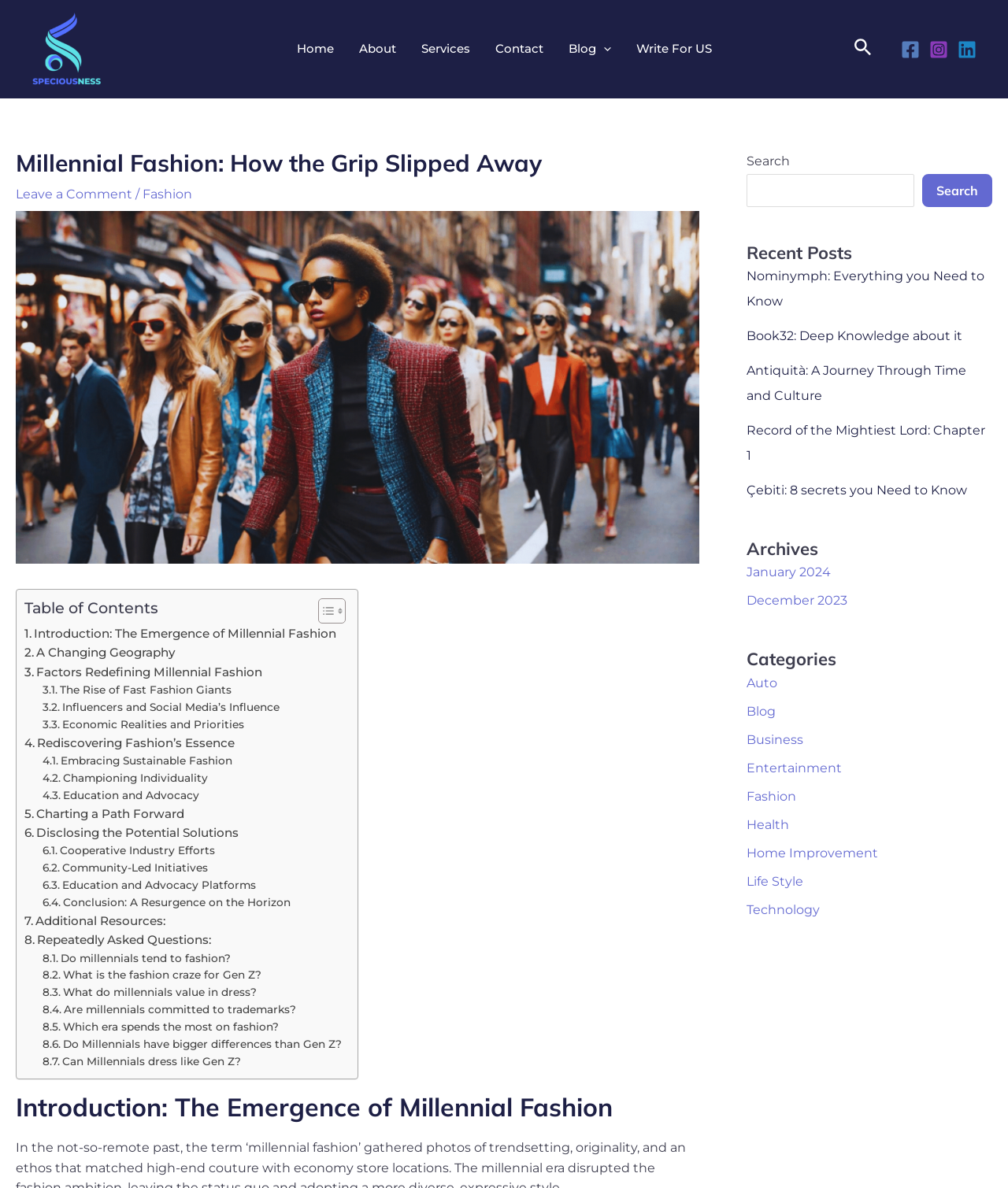Identify the bounding box coordinates of the part that should be clicked to carry out this instruction: "Search for something".

[0.847, 0.03, 0.866, 0.052]